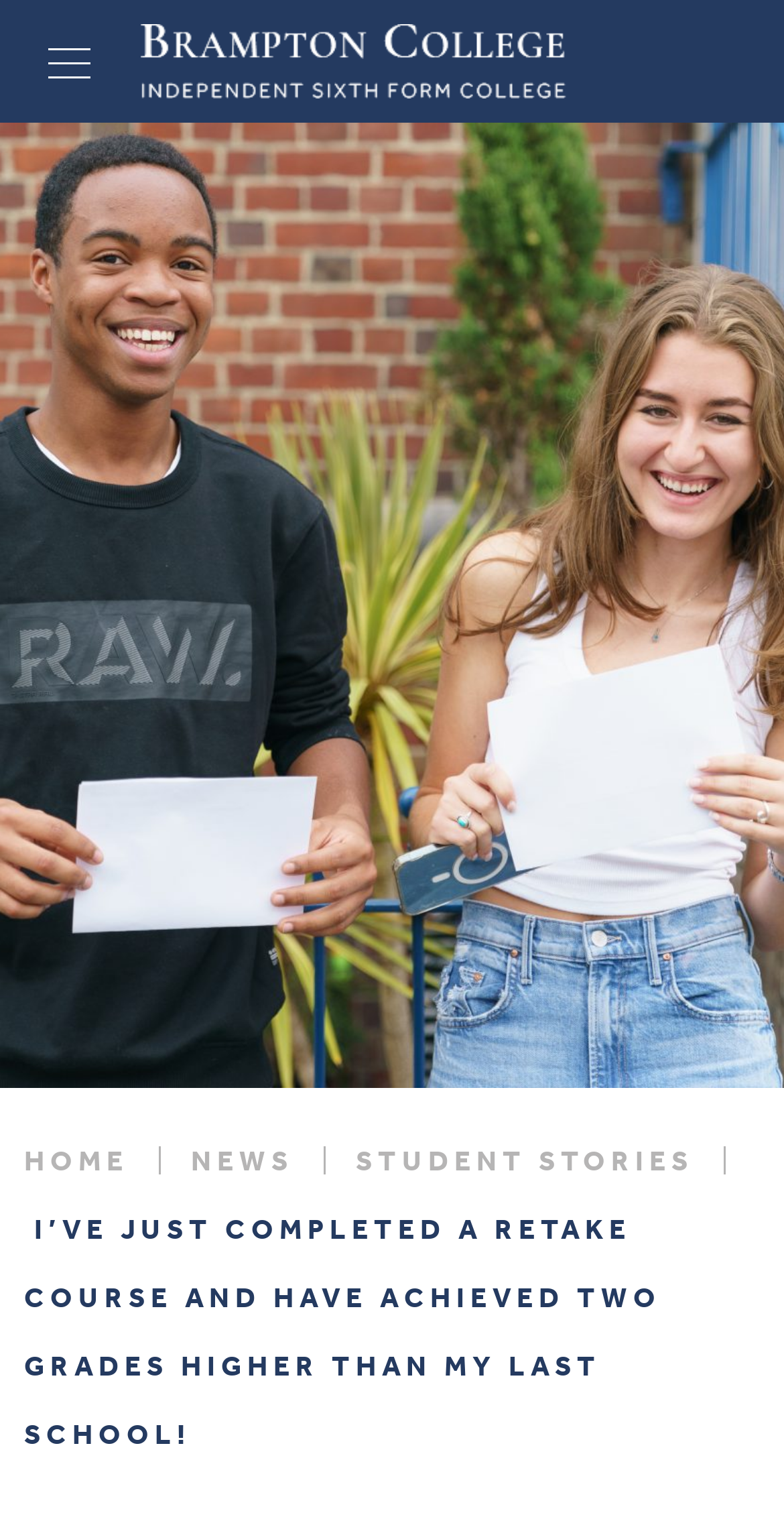What is the mood of the students in the image?
Provide a detailed answer to the question, using the image to inform your response.

The image on the webpage shows students with happy faces, which indicates that they are in a happy mood.